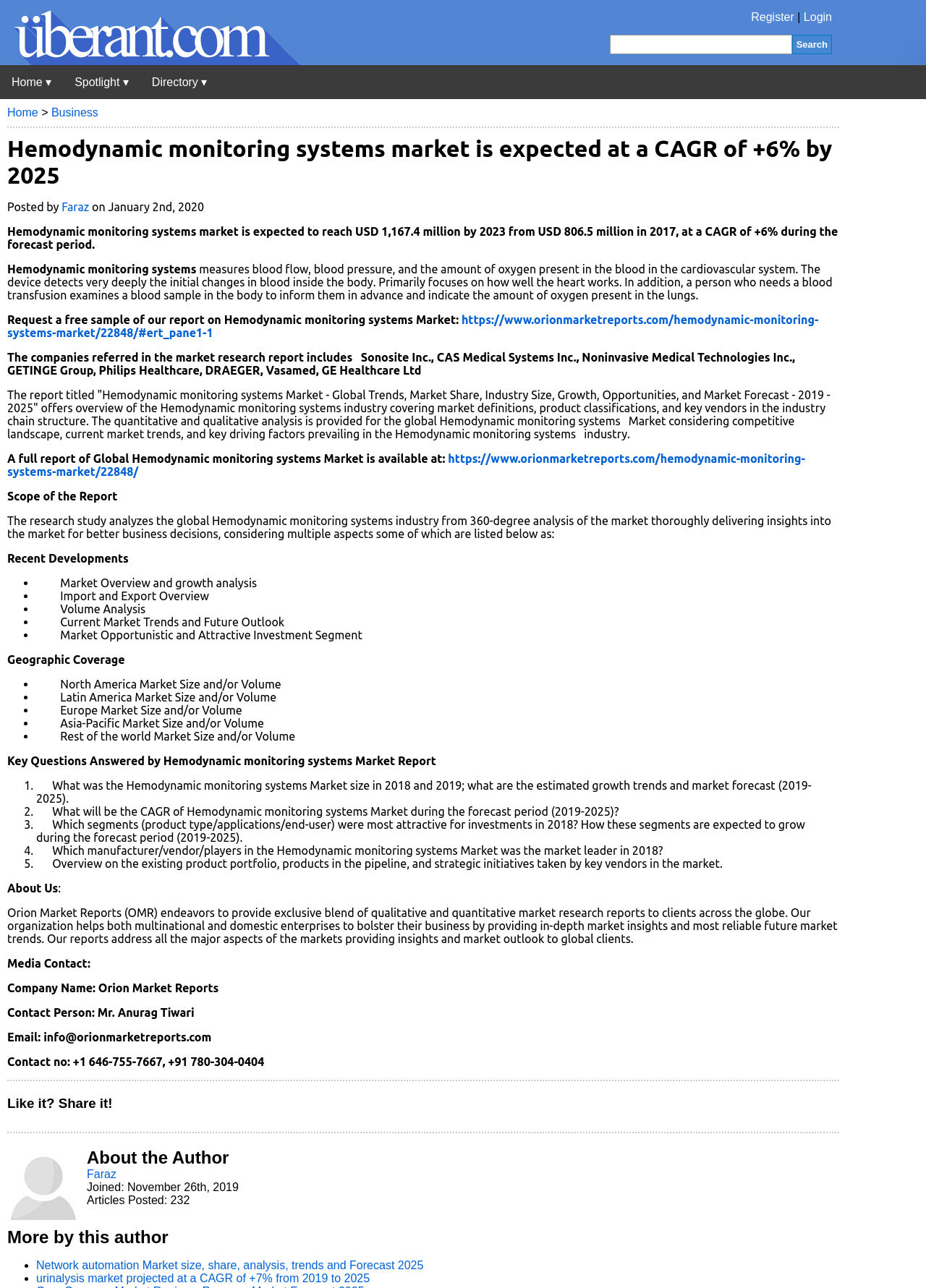What is the function of Hemodynamic monitoring systems?
Identify the answer in the screenshot and reply with a single word or phrase.

measures blood flow, blood pressure, and oxygen in the blood